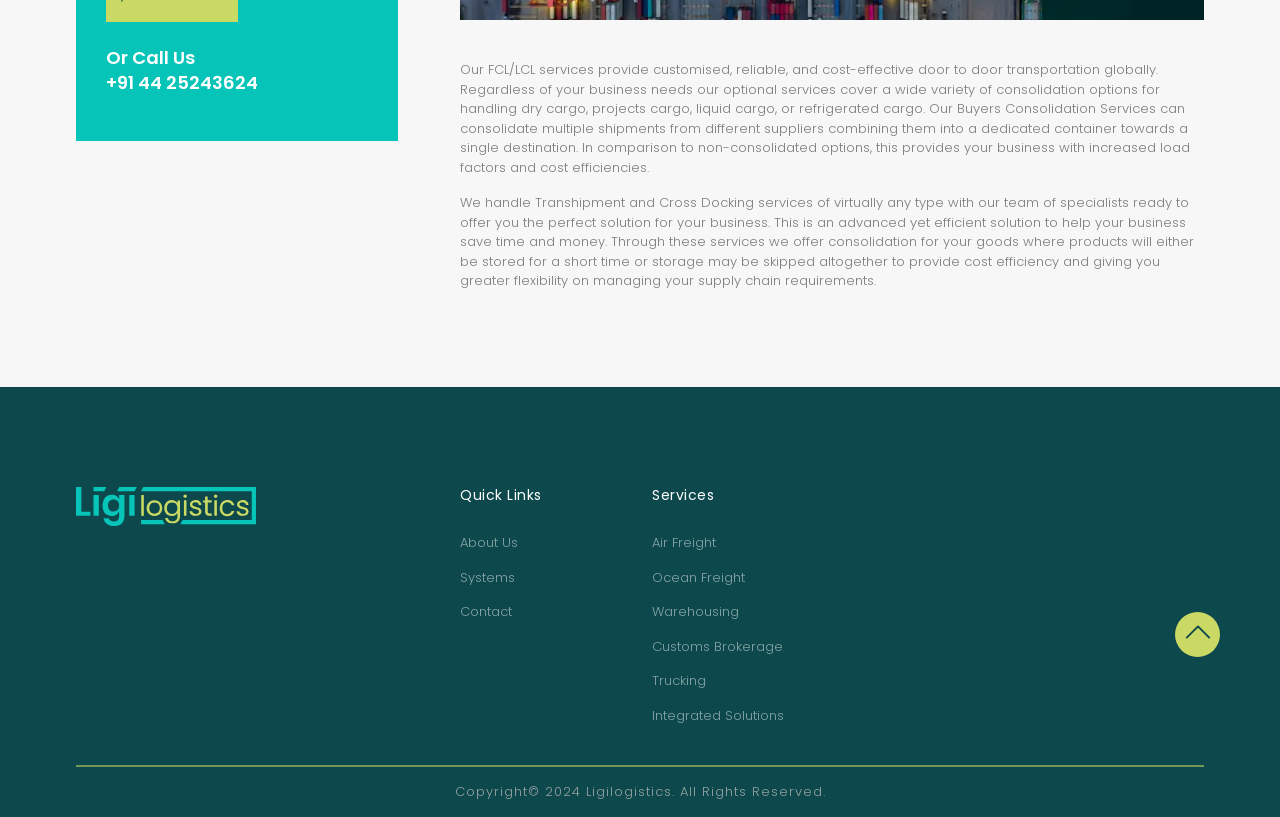Could you determine the bounding box coordinates of the clickable element to complete the instruction: "Check the Copyright information"? Provide the coordinates as four float numbers between 0 and 1, i.e., [left, top, right, bottom].

[0.355, 0.958, 0.425, 0.981]